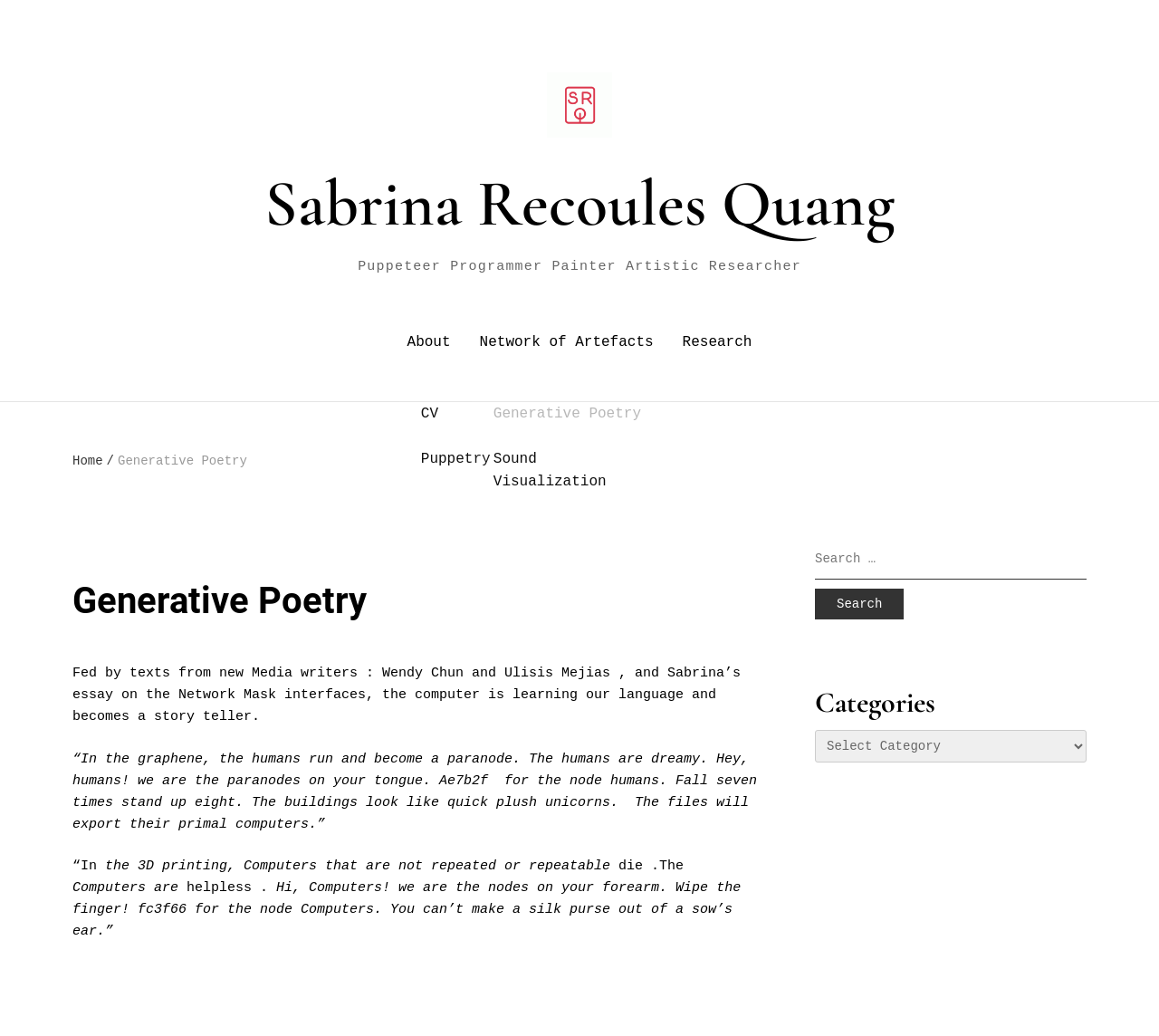Please identify the bounding box coordinates of the element that needs to be clicked to perform the following instruction: "Learn more about Sabrina's CV".

[0.339, 0.373, 0.511, 0.416]